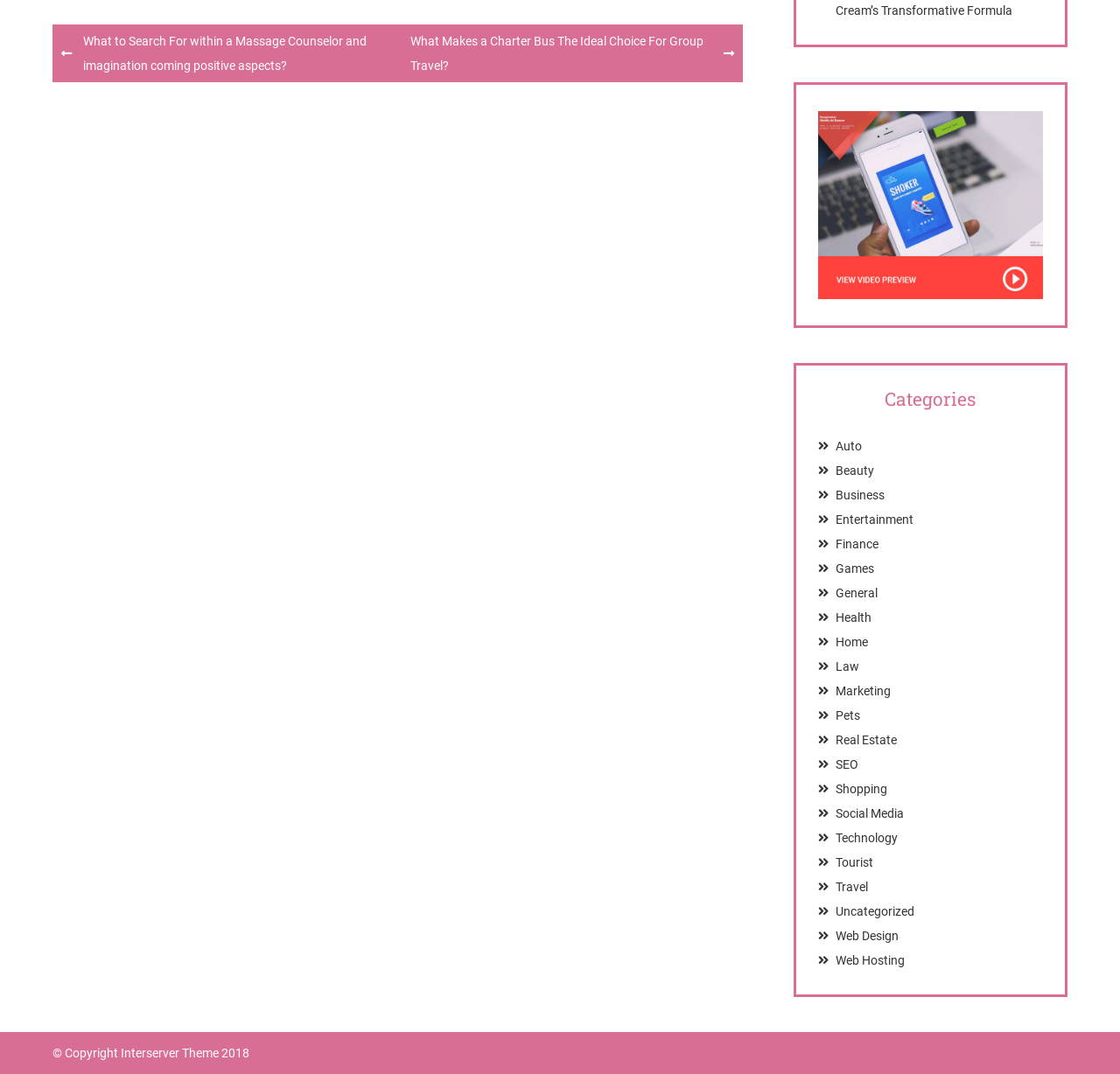Identify the bounding box coordinates for the region of the element that should be clicked to carry out the instruction: "Read the 'What Makes a Charter Bus The Ideal Choice For Group Travel?' article". The bounding box coordinates should be four float numbers between 0 and 1, i.e., [left, top, right, bottom].

[0.355, 0.022, 0.663, 0.076]